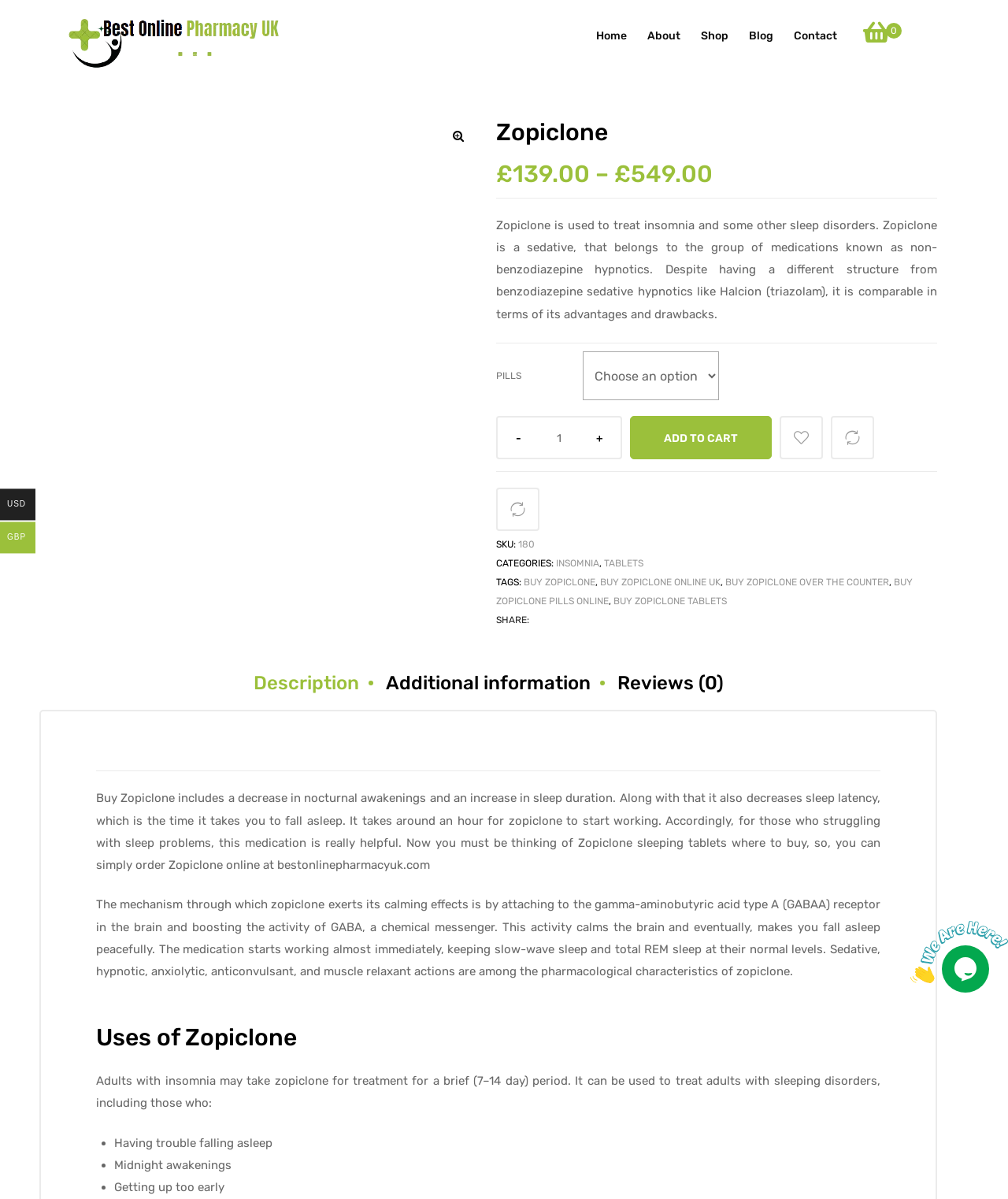What is the category of the product?
Please provide a comprehensive answer to the question based on the webpage screenshot.

The category of the product, Zopiclone 7.5 mg tablets, can be found in the product details section. The categories are listed as 'INSOMNIA' and 'TABLETS'.